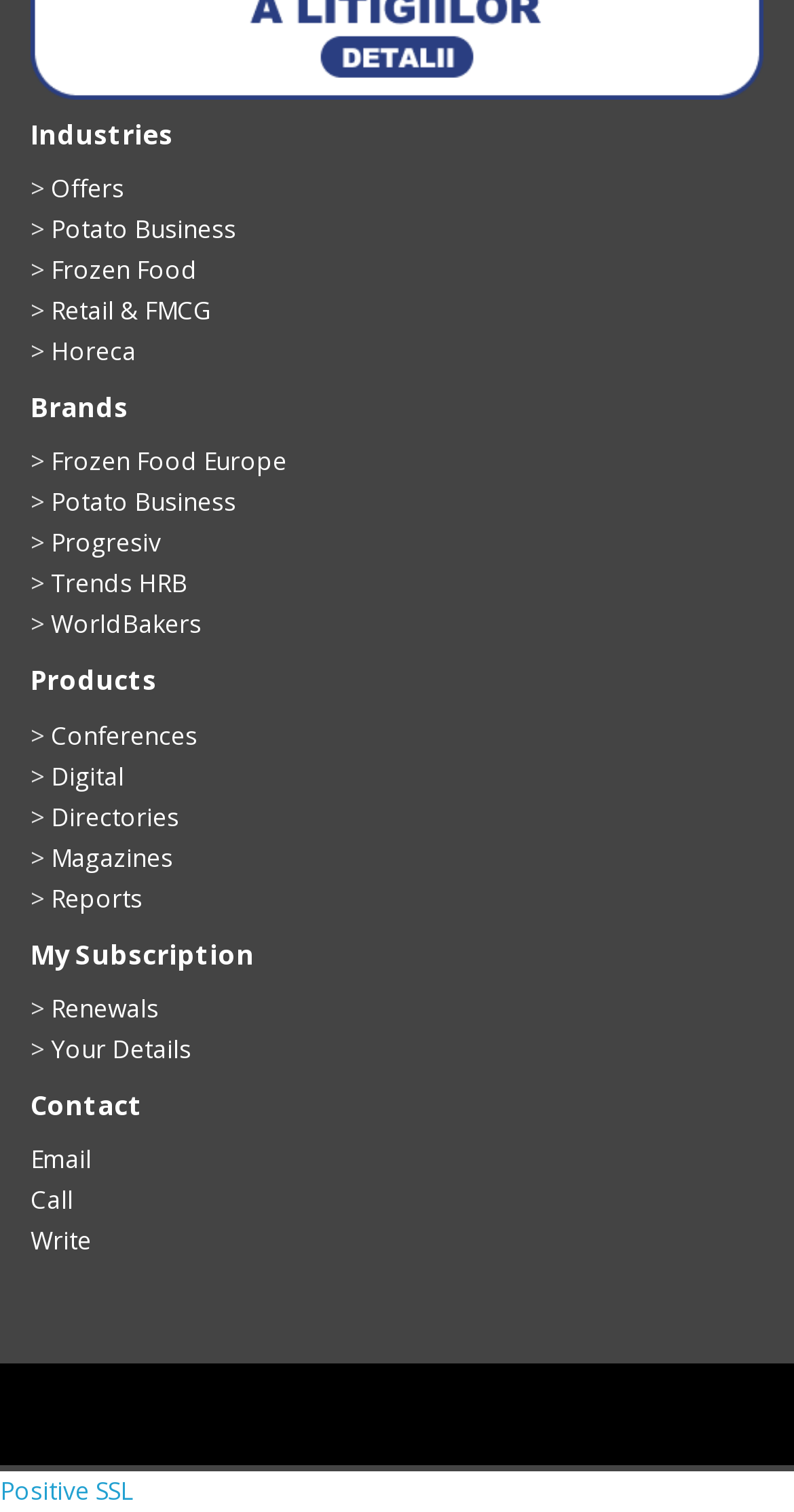Specify the bounding box coordinates of the element's area that should be clicked to execute the given instruction: "Learn about Retail & FMCG". The coordinates should be four float numbers between 0 and 1, i.e., [left, top, right, bottom].

[0.064, 0.194, 0.267, 0.217]